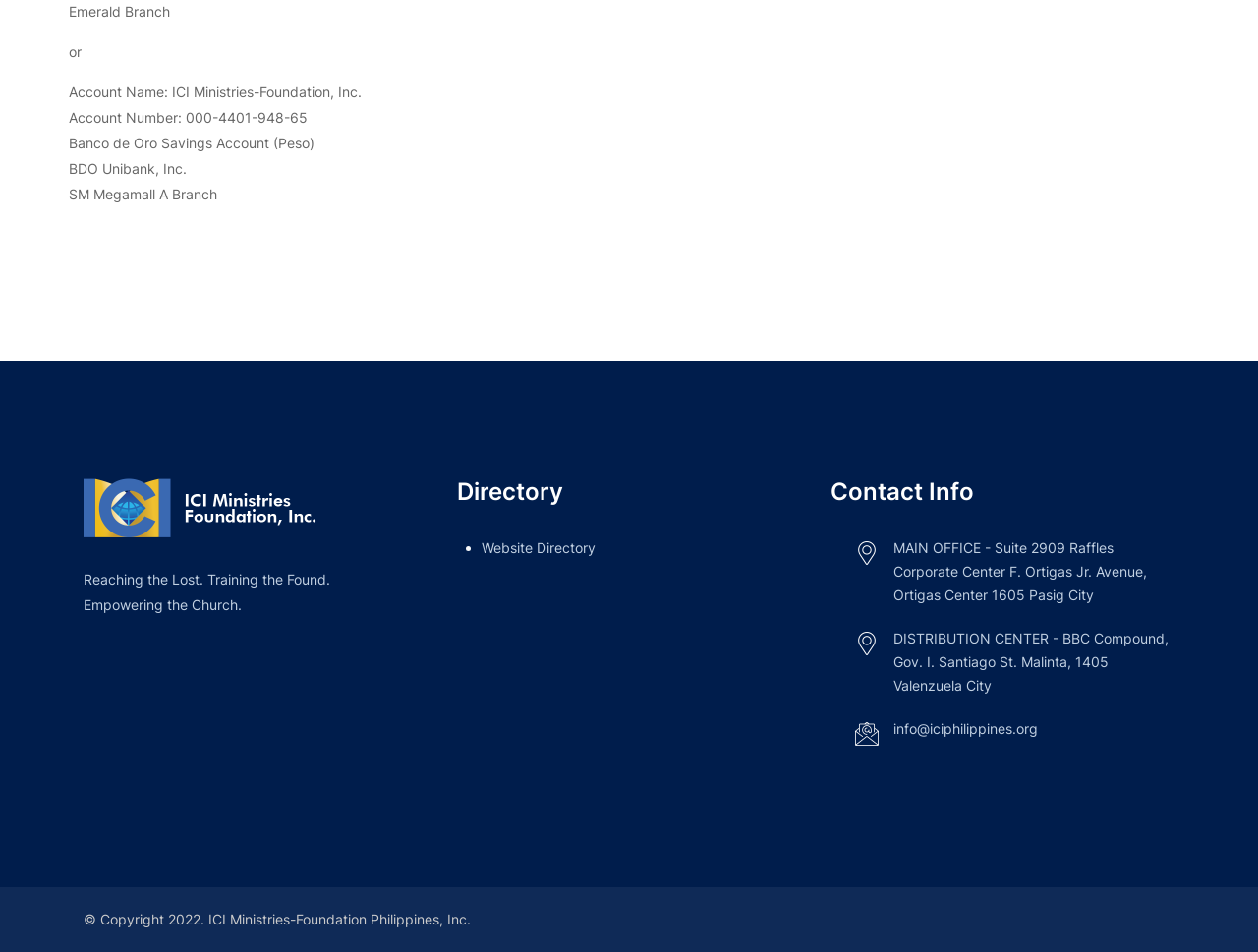Answer the question briefly using a single word or phrase: 
What is the name of the bank?

BDO Unibank, Inc.